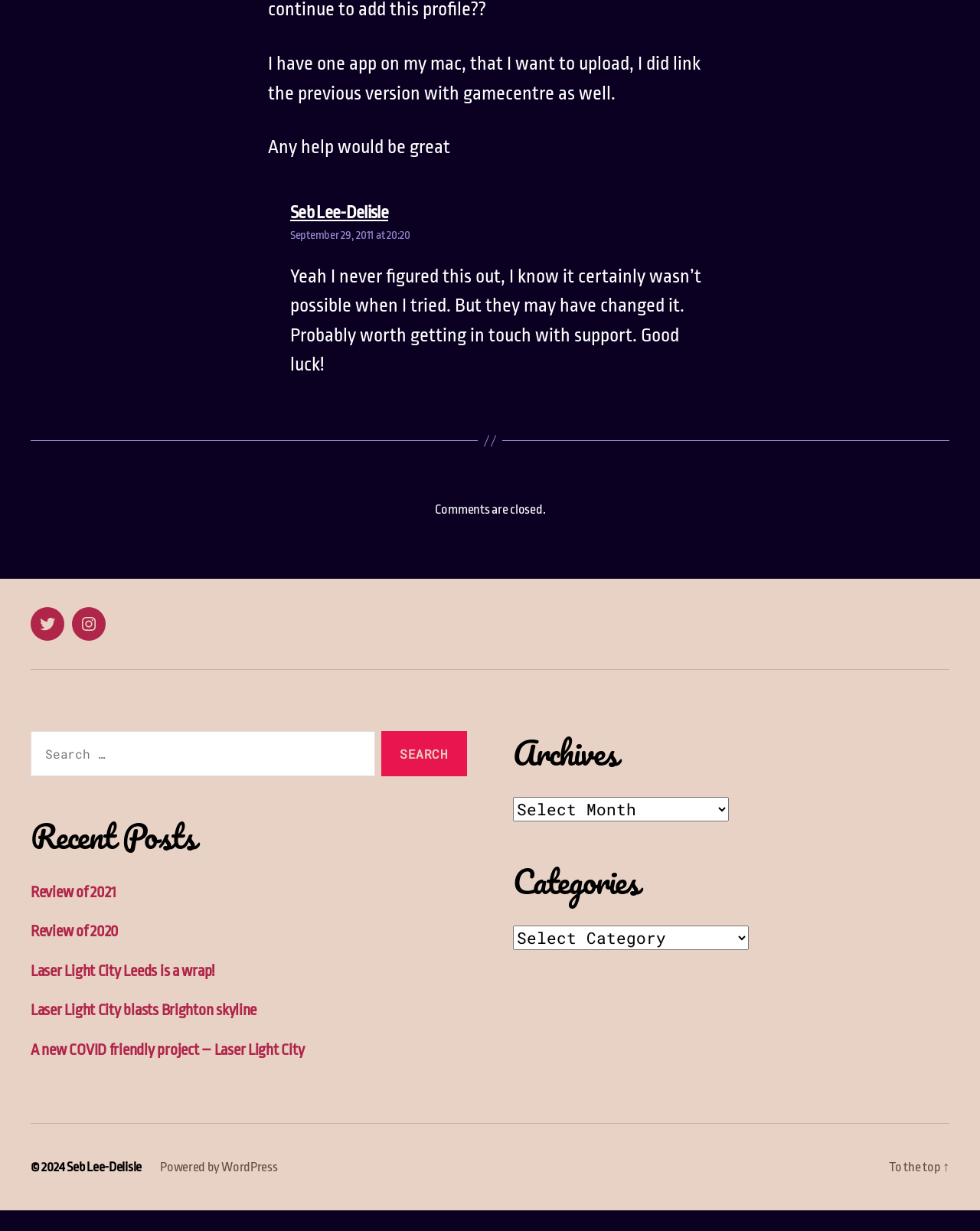Provide a brief response to the question below using a single word or phrase: 
What is the link to the top of the page?

To the top